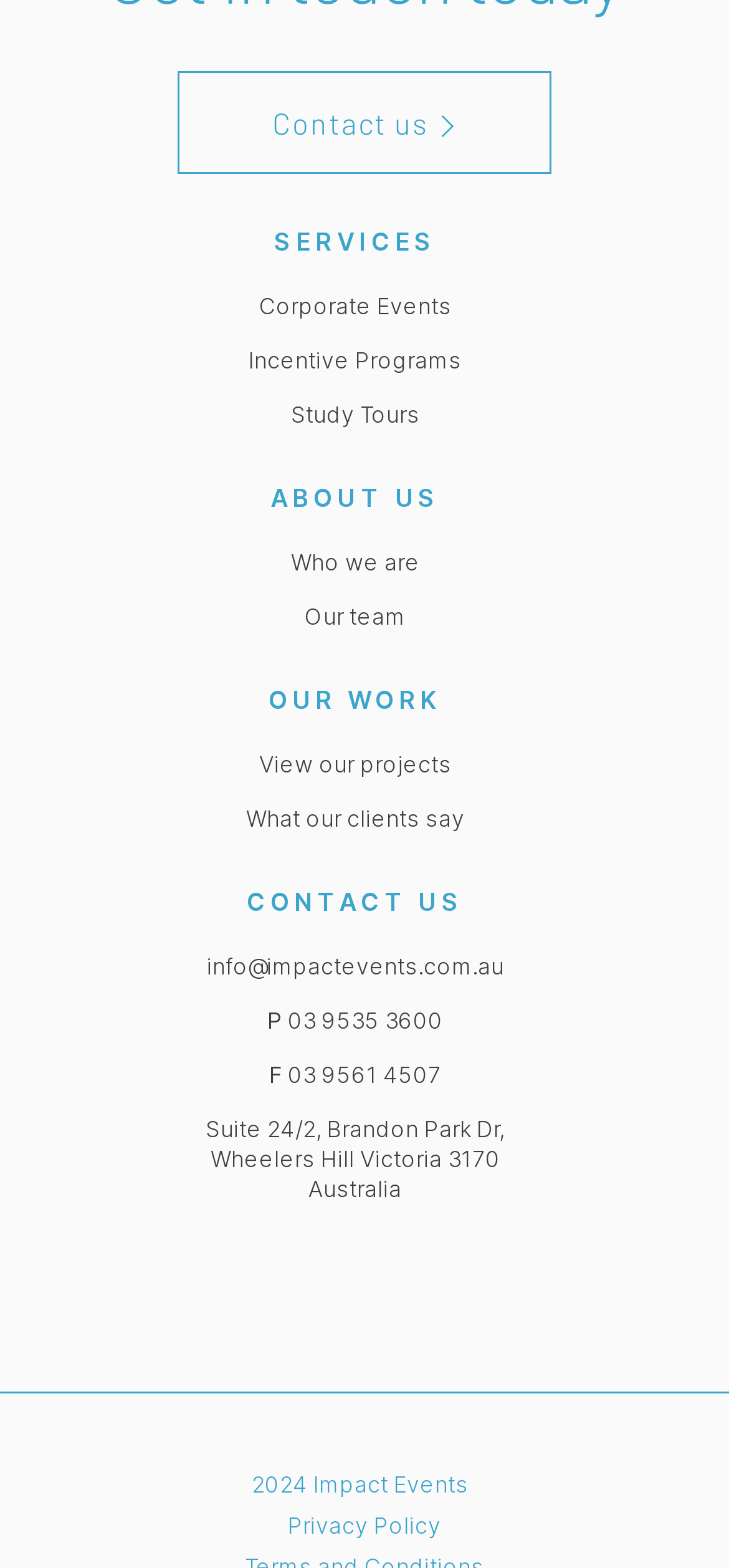Answer briefly with one word or phrase:
What year is the company's copyright?

2024